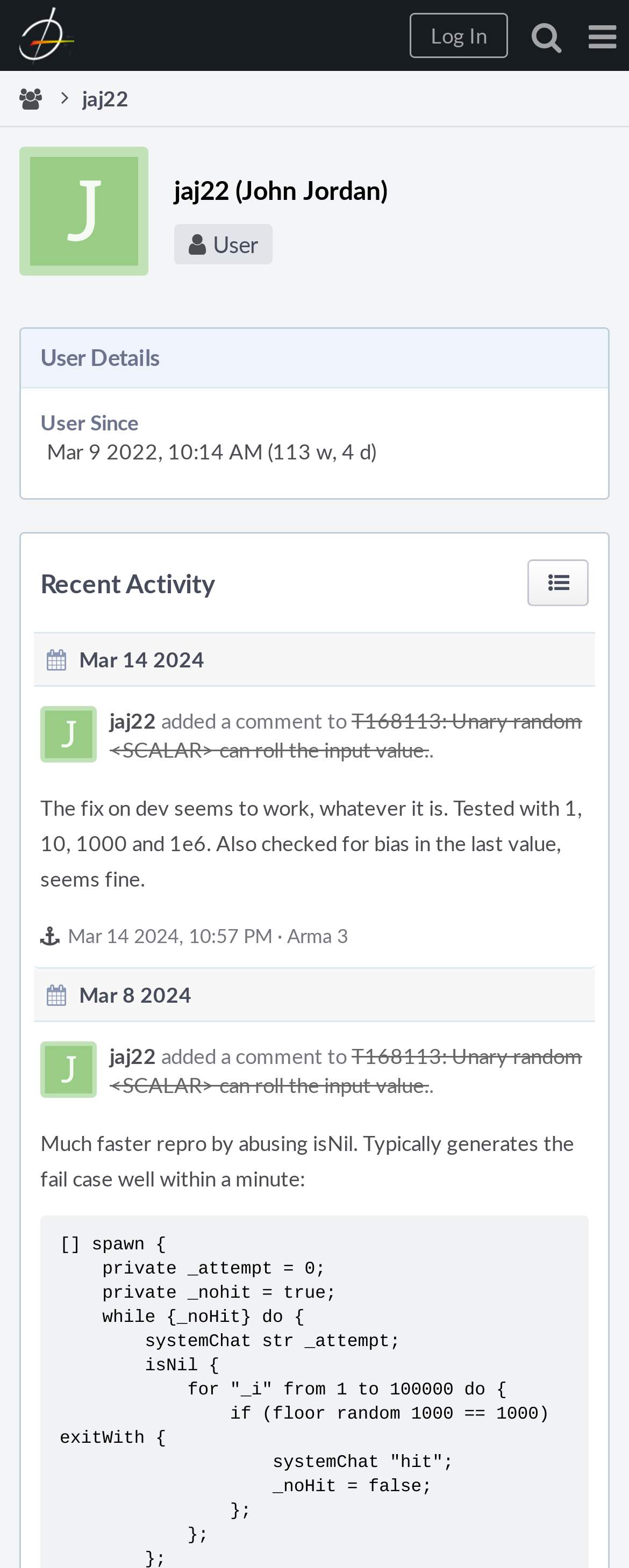How many recent activities are listed?
Please provide a single word or phrase in response based on the screenshot.

2